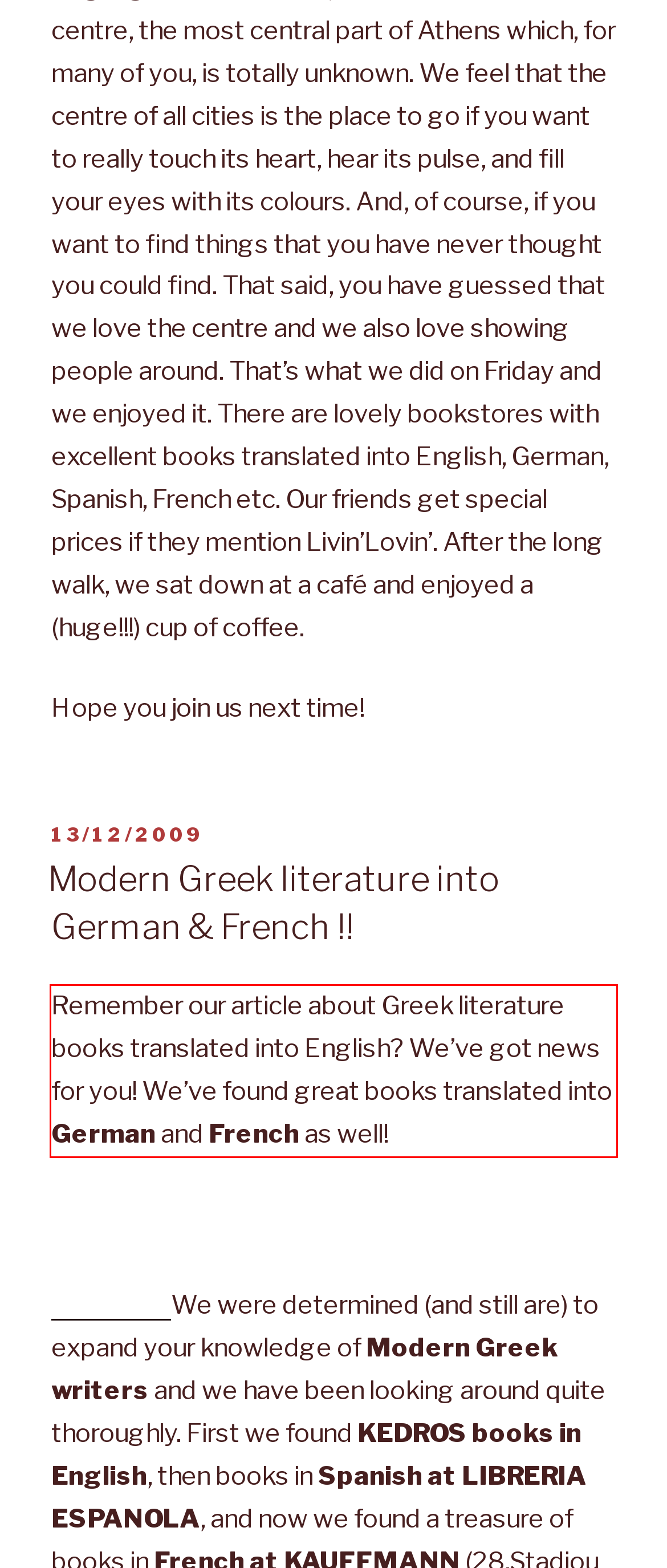You have a screenshot of a webpage with a UI element highlighted by a red bounding box. Use OCR to obtain the text within this highlighted area.

Remember our article about Greek literature books translated into English? We’ve got news for you! We’ve found great books translated into German and French as well!